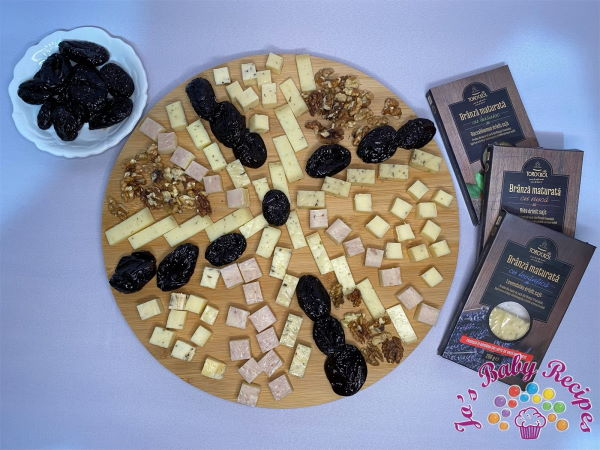Give a detailed account of the contents of the image.

The image depicts a beautifully arranged platter featuring an assortment of cheeses and prunes, creating a visually appealing spread perfect for any gathering. The circular wooden board showcases a variety of cheese types, including soft and hard varieties, cut into cubes and slices, alongside rich black prunes that provide a delightful contrast. The platter is also sprinkled with walnut pieces, adding a crunchy texture and nutty flavor to the presentation. 

In the background, a small white bowl contains additional prunes, enhancing the overall theme of the platter. To the side, a trio of packaged products can be seen, labeled 'Bridzan naturatras', suggesting they might be complementary items to this cheese and prune assortment. The combination of colors, textures, and shapes makes this platter not only a feast for the palate but also for the eyes, perfect for sharing at social occasions or enjoying a quiet evening at home.